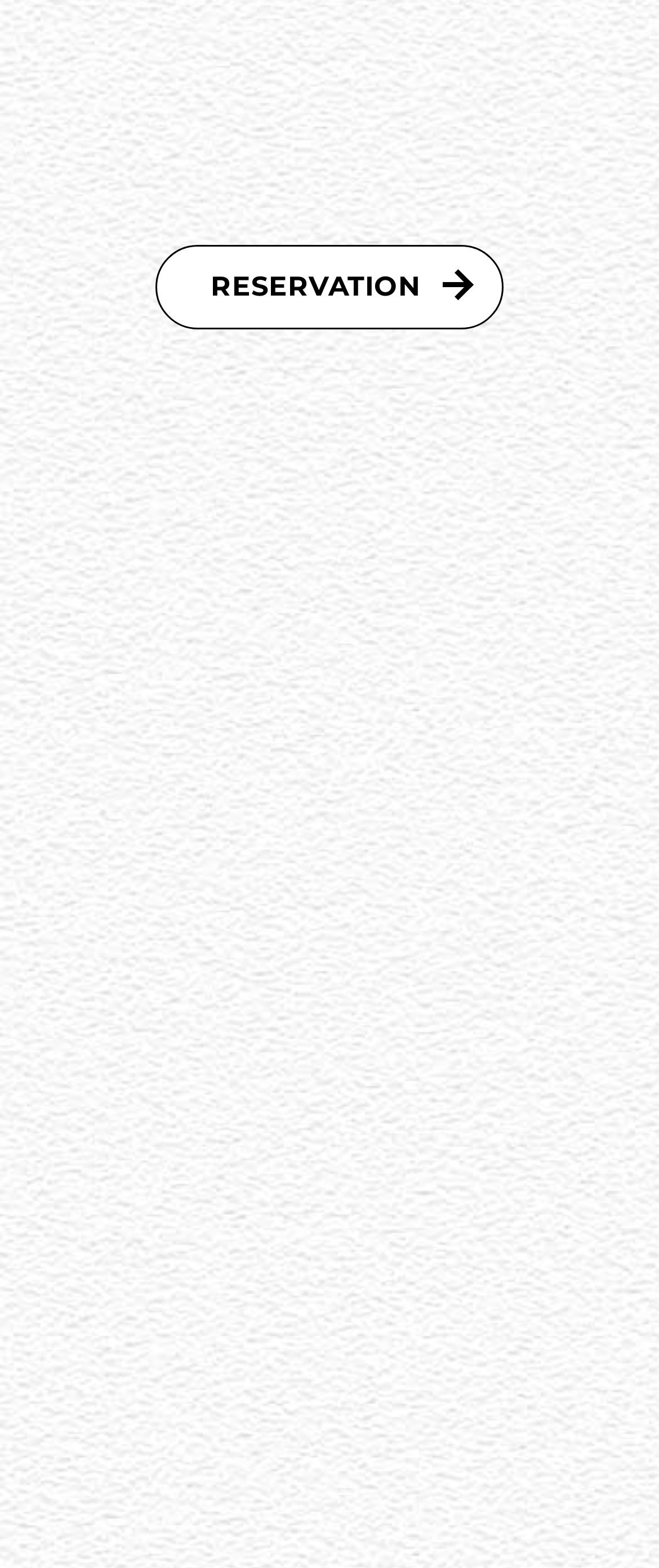Show the bounding box coordinates for the HTML element described as: "#01MinakamiBettei Senjuan".

[0.164, 0.624, 0.836, 0.737]